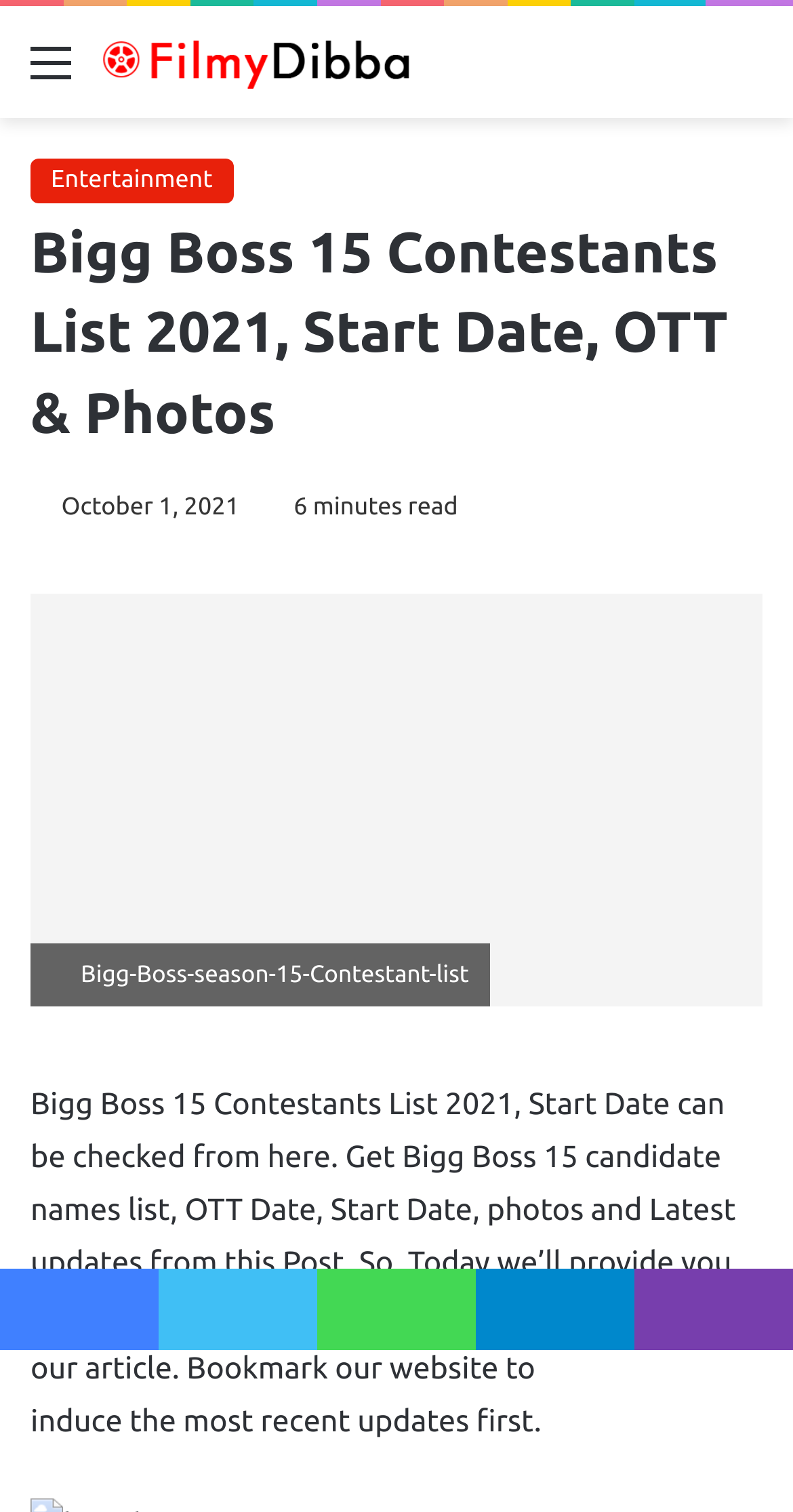What is the name of the website?
Please provide a detailed answer to the question.

The name of the website can be found in the navigation menu, which is 'Filmy Dibba'.